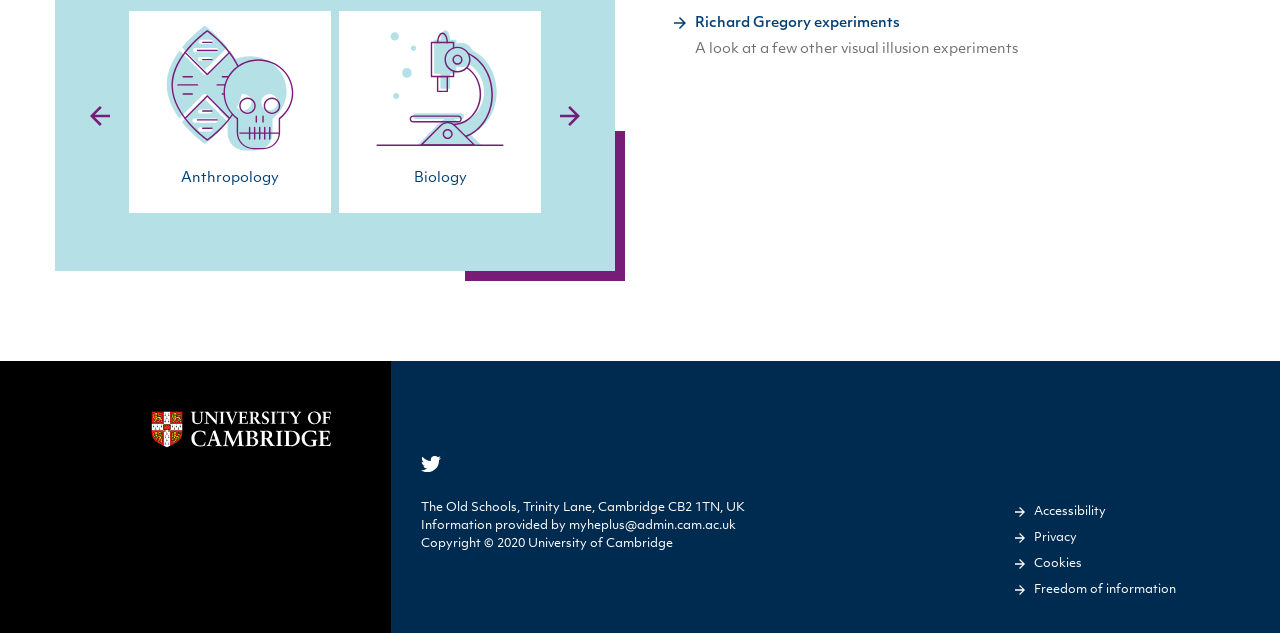How many buttons are there on the webpage?
Relying on the image, give a concise answer in one word or a brief phrase.

2